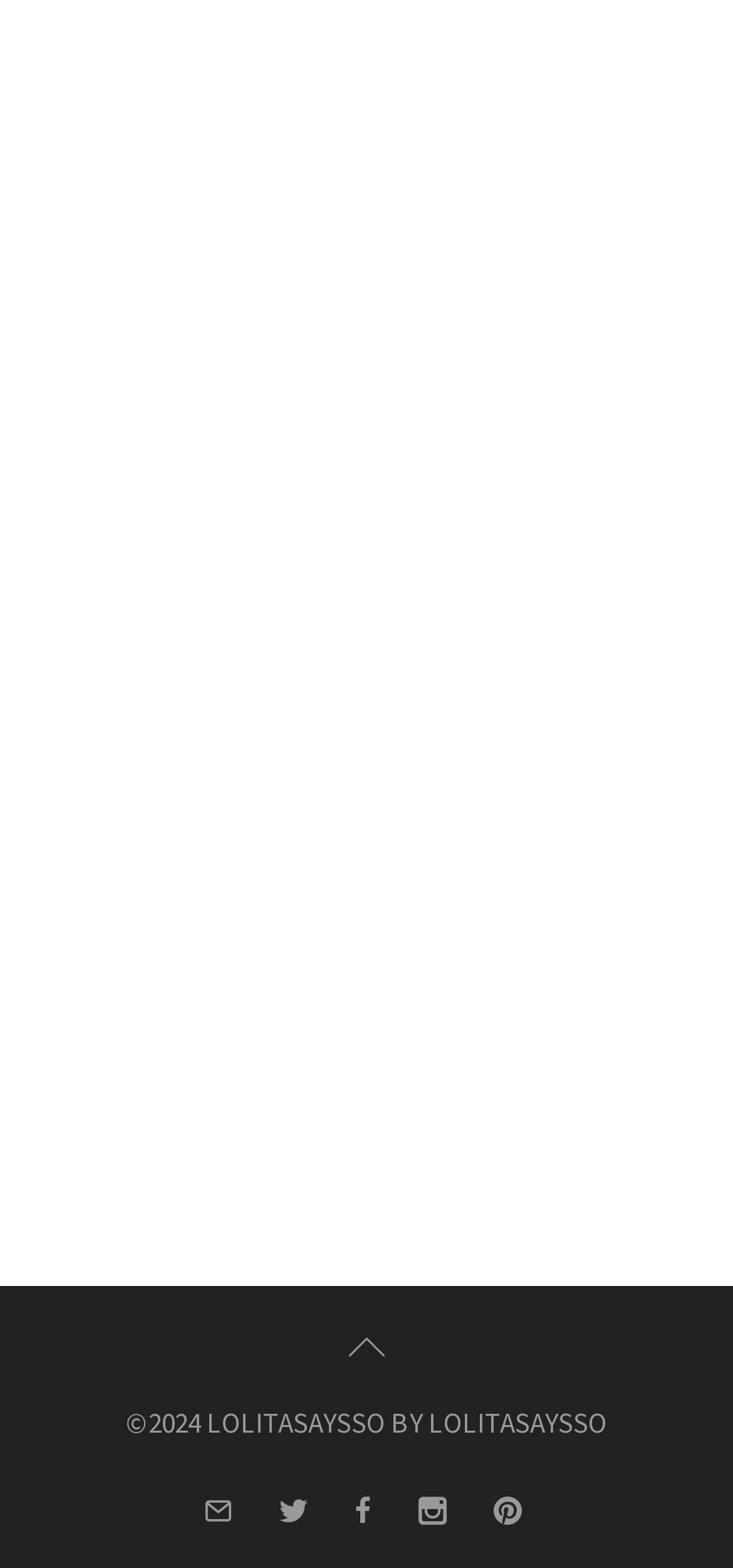Find the bounding box coordinates of the clickable area that will achieve the following instruction: "read ANTIGUA ON FILM".

[0.349, 0.06, 0.651, 0.083]